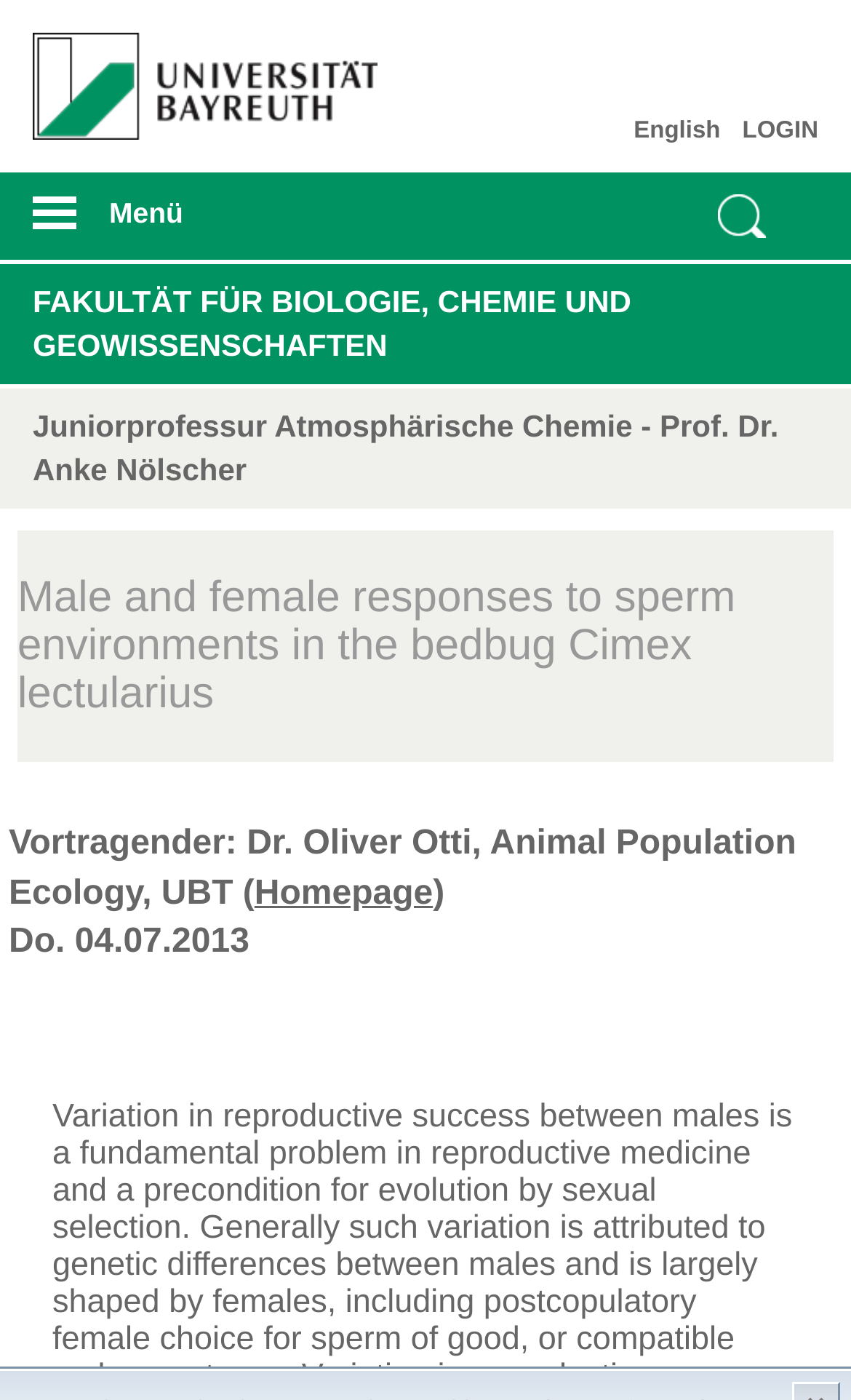Explain the webpage's design and content in an elaborate manner.

The webpage appears to be an event page from the University of Bayreuth, specifically from the Faculty of Biology, Chemistry, and Geosciences. At the top left corner, there is a logo of the University of Bayreuth. On the top right corner, there are three links: "LOGIN", "English", and a mobile menu button. Below the logo, there is a main menu link ". Menü." and a search link "Suche" on the top right side.

The page is divided into sections, with headings and subheadings. The first heading is "FAKULTÄT FÜR BIOLOGIE, CHEMIE UND GEOWISSENSCHAFTEN" which spans the entire width of the page. Below this heading, there is a subheading "Juniorprofessur Atmosphärische Chemie - Prof. Dr. Anke Nölscher".

The main content of the page is about an event, with a heading "Male and female responses to sperm environments in the bedbug Cimex lectularius". Below this heading, there is a description of the event, including the speaker's name, Dr. Oliver Otti, and his affiliation, Animal Population Ecology, UBT. There is also a link to the speaker's homepage. The event date, "Do. 04.07.2013", is mentioned at the bottom of the page.